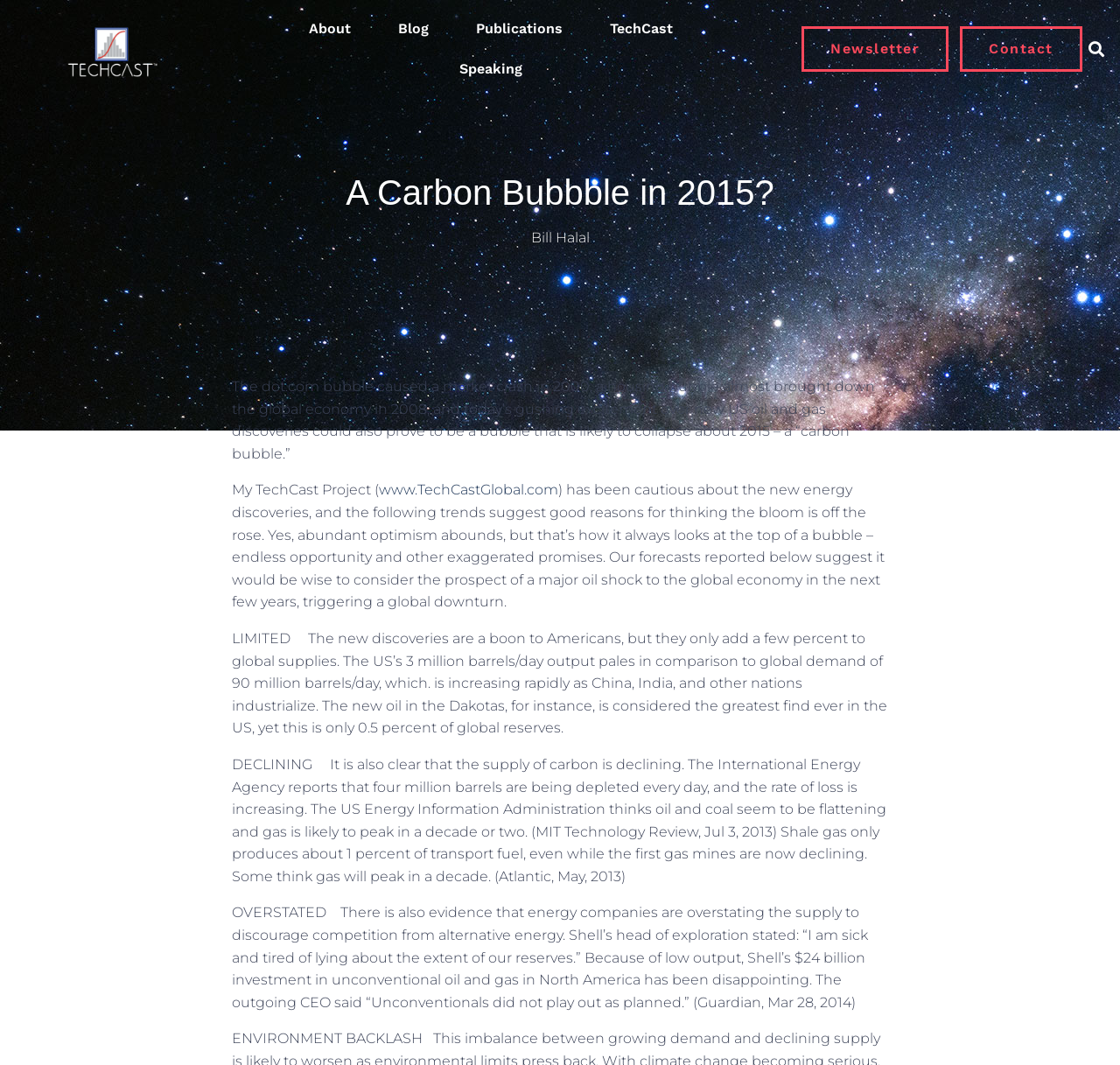Please determine the bounding box coordinates of the area that needs to be clicked to complete this task: 'Subscribe to the newsletter'. The coordinates must be four float numbers between 0 and 1, formatted as [left, top, right, bottom].

[0.716, 0.025, 0.847, 0.067]